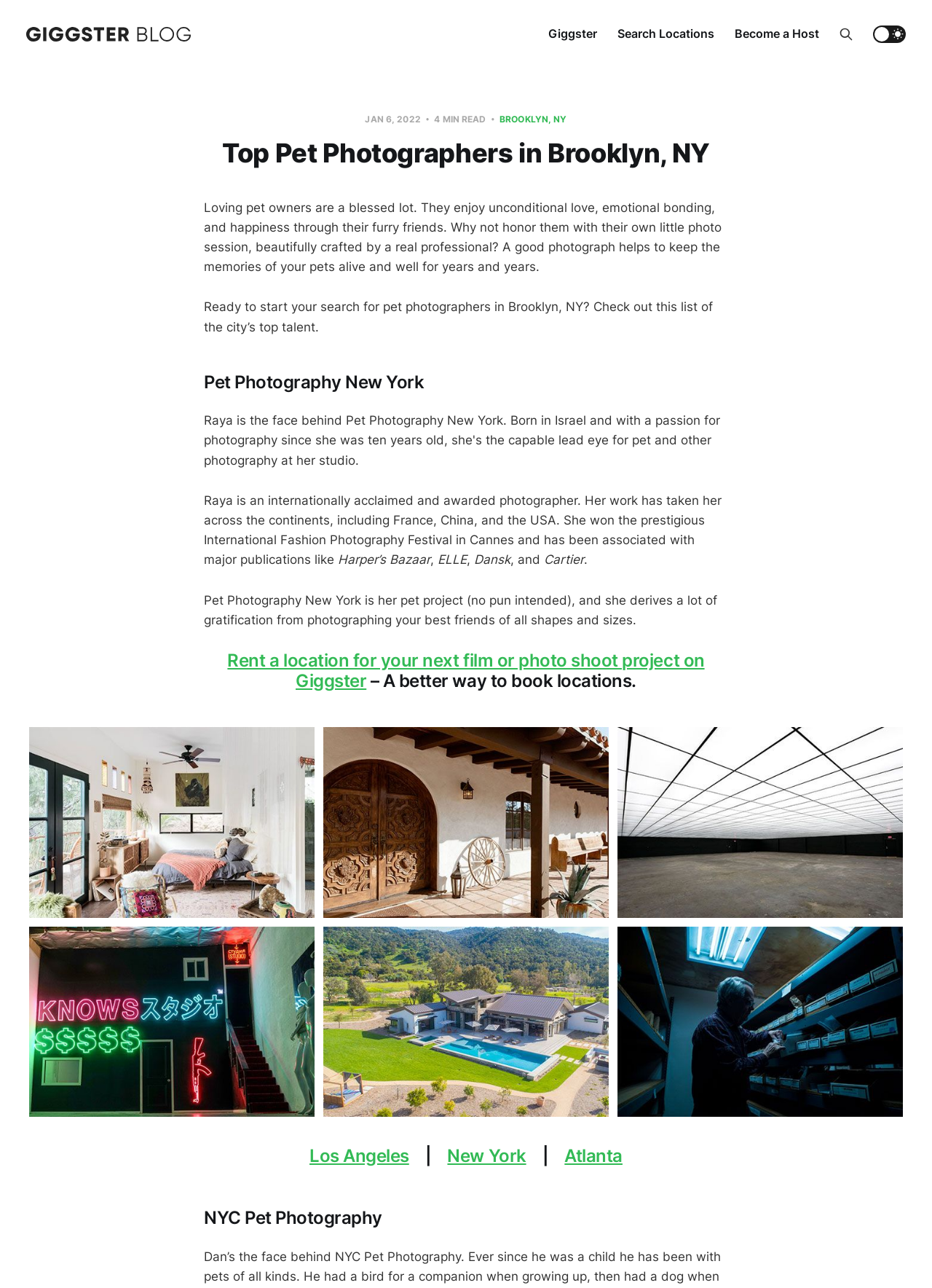What is the name of the city mentioned in the heading?
Please provide a comprehensive answer to the question based on the webpage screenshot.

The heading element with the text 'Top Pet Photographers in Brooklyn, NY' mentions the city of Brooklyn.